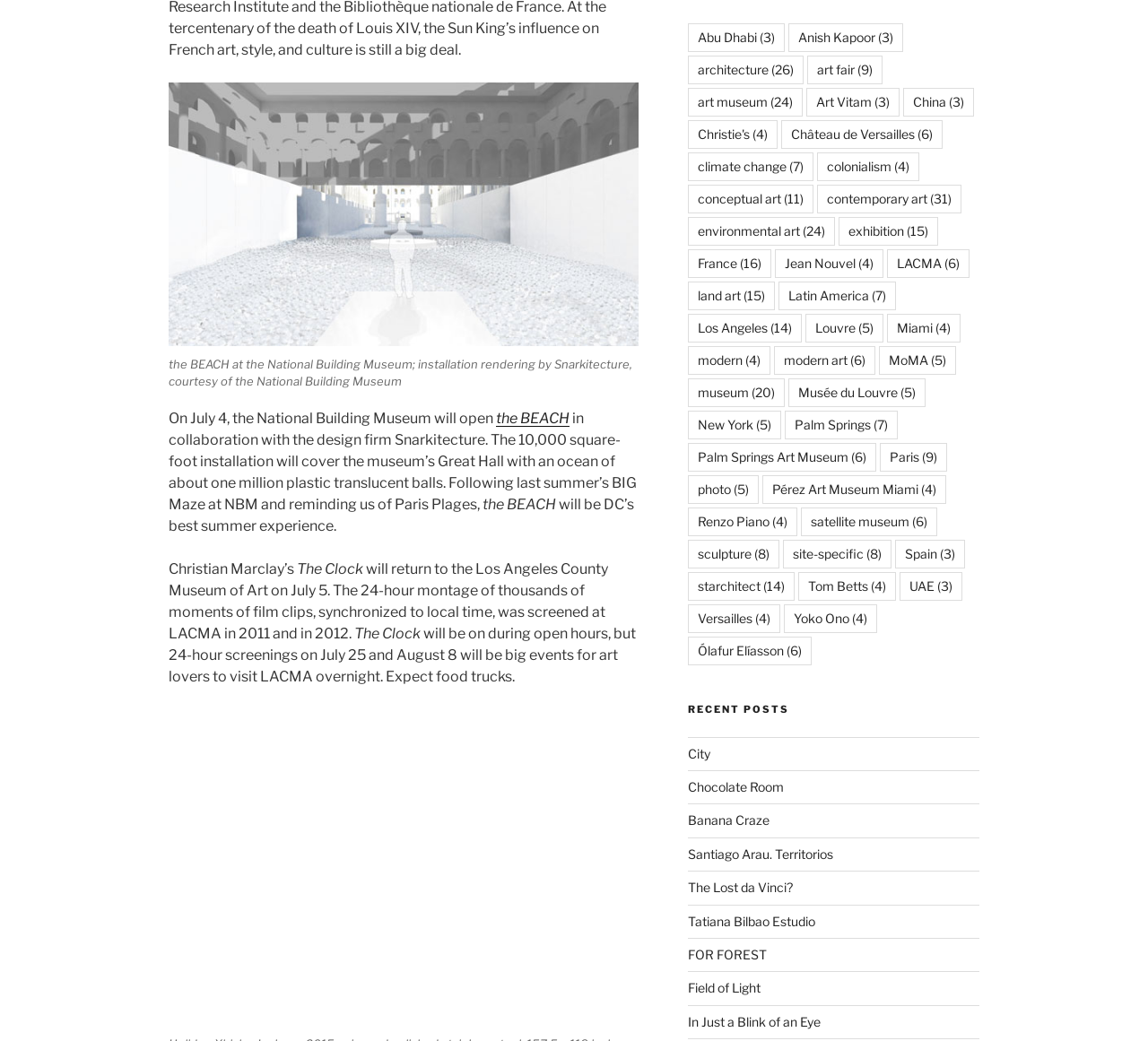Please specify the bounding box coordinates of the clickable region necessary for completing the following instruction: "Click the link to the BEACH at the National Building Museum". The coordinates must consist of four float numbers between 0 and 1, i.e., [left, top, right, bottom].

[0.432, 0.394, 0.496, 0.41]